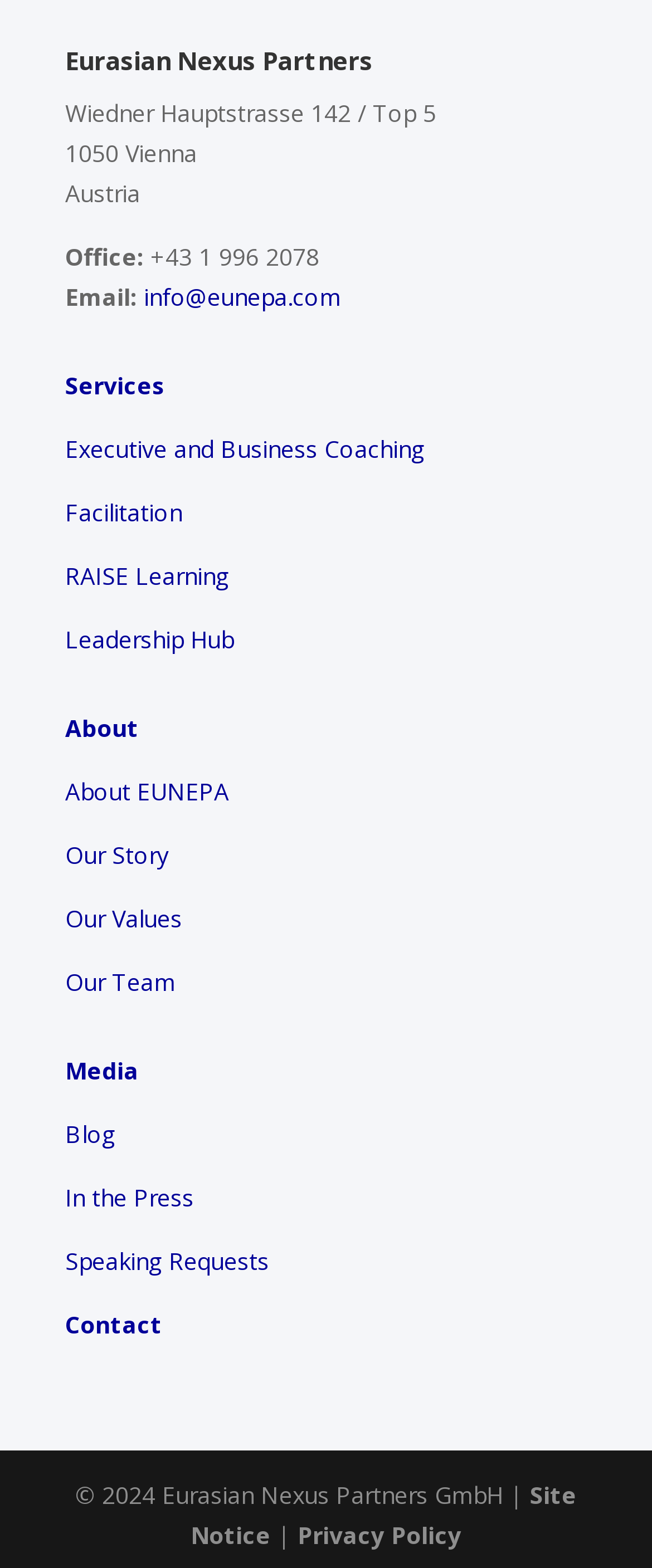What is the email address of the office?
From the image, respond using a single word or phrase.

info@eunepa.com